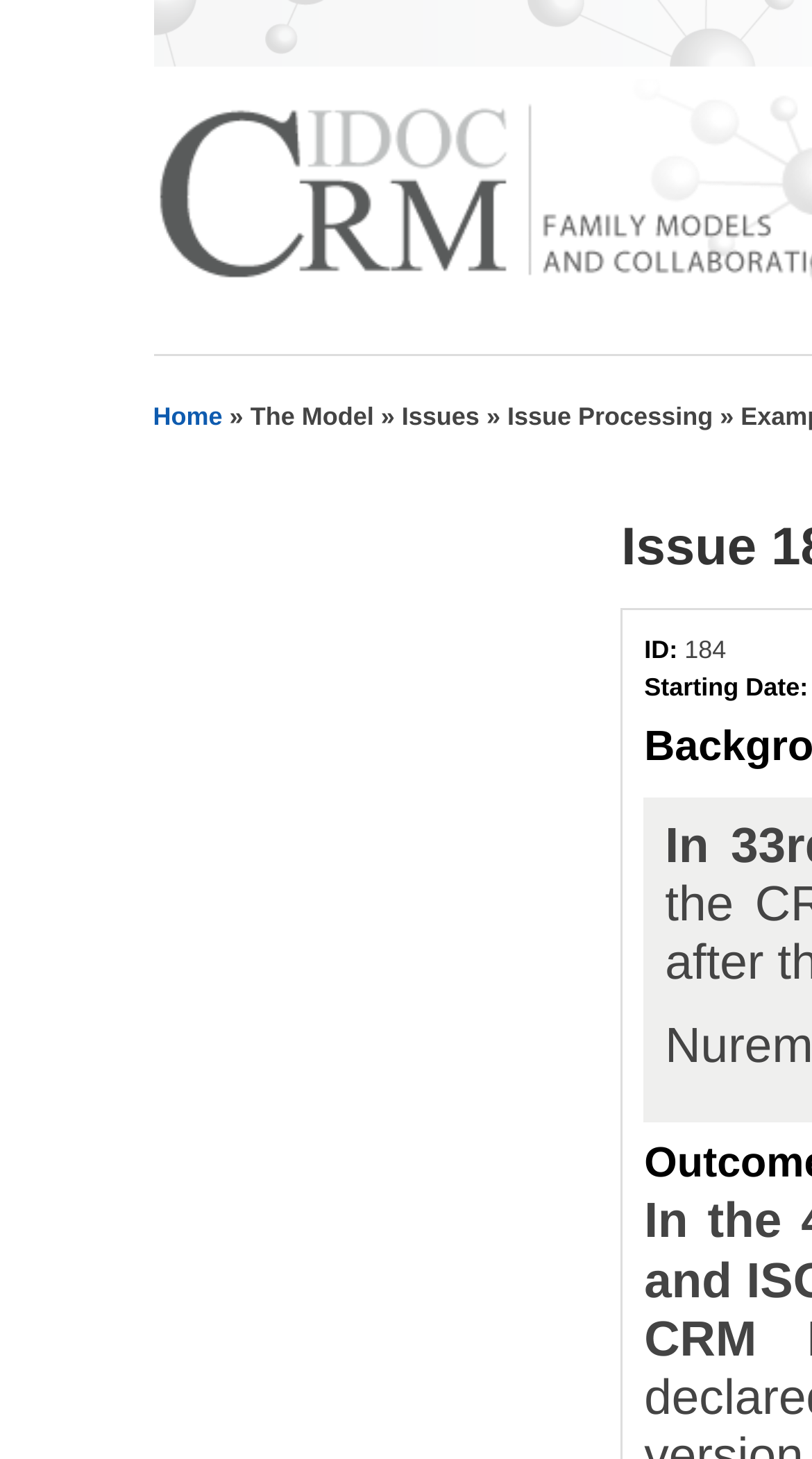Generate a thorough caption that explains the contents of the webpage.

The webpage is titled "Examples in CRMarcheo | CRMarchaeo" and appears to be a navigation page. At the top, there is a heading that reads "You are here". Below this heading, there is a horizontal navigation bar with links and static text elements. The navigation bar contains a link to "Home" on the left, followed by a series of static text elements, including "»", "The Model", "Issues", and "Issue Processing", with another "»" at the end. 

The "Issue Processing" element is the longest and widest element in the navigation bar, taking up about a quarter of the horizontal space. The "Home" link is positioned at the far left, while the "Issue Processing" element is positioned at the far right. 

Below the navigation bar, there is a section with a static text element that reads "ID:\xa0", which is positioned roughly in the middle of the page, slightly below the navigation bar.